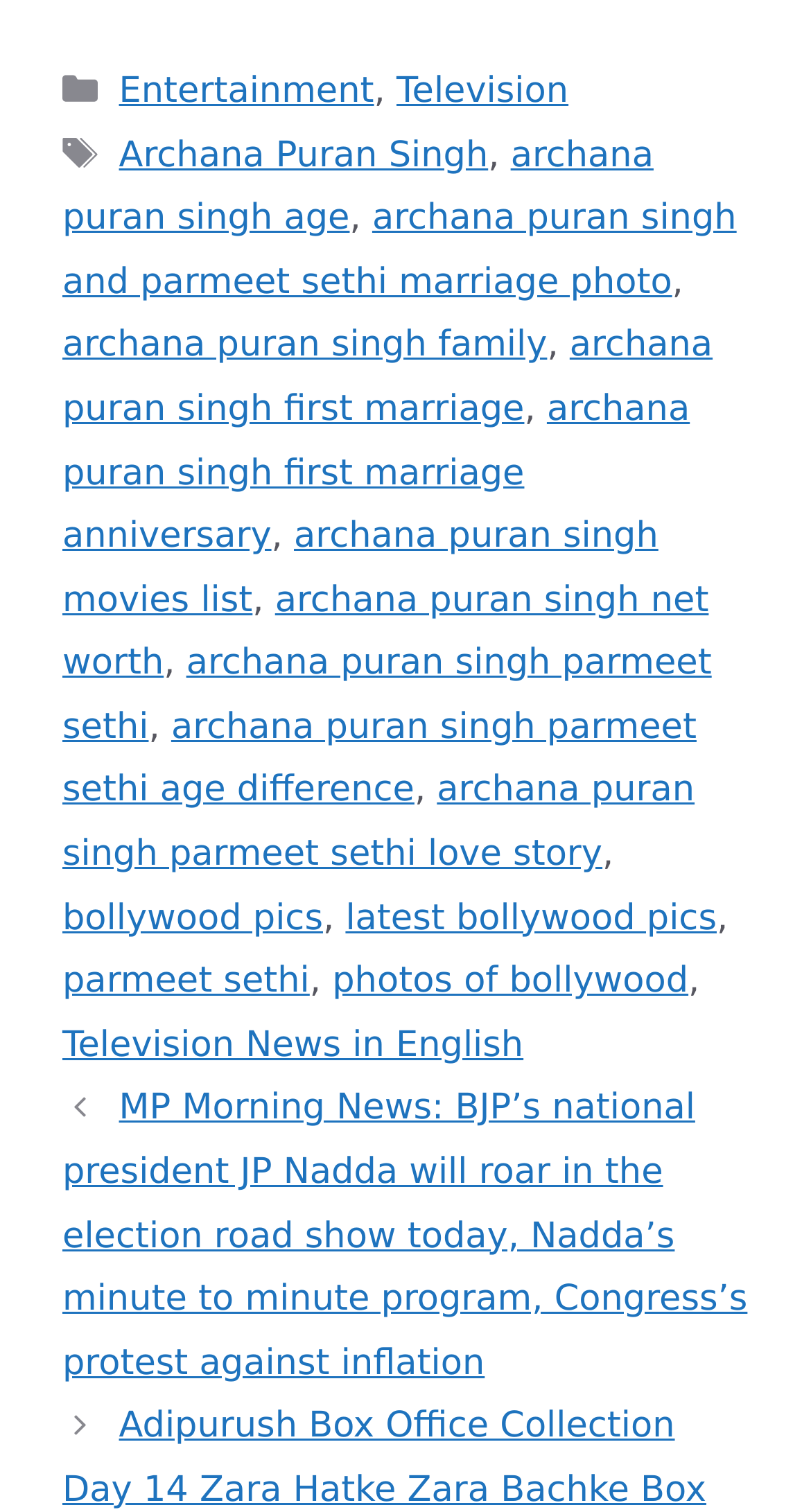Bounding box coordinates are specified in the format (top-left x, top-left y, bottom-right x, bottom-right y). All values are floating point numbers bounded between 0 and 1. Please provide the bounding box coordinate of the region this sentence describes: latest bollywood pics

[0.426, 0.593, 0.884, 0.621]